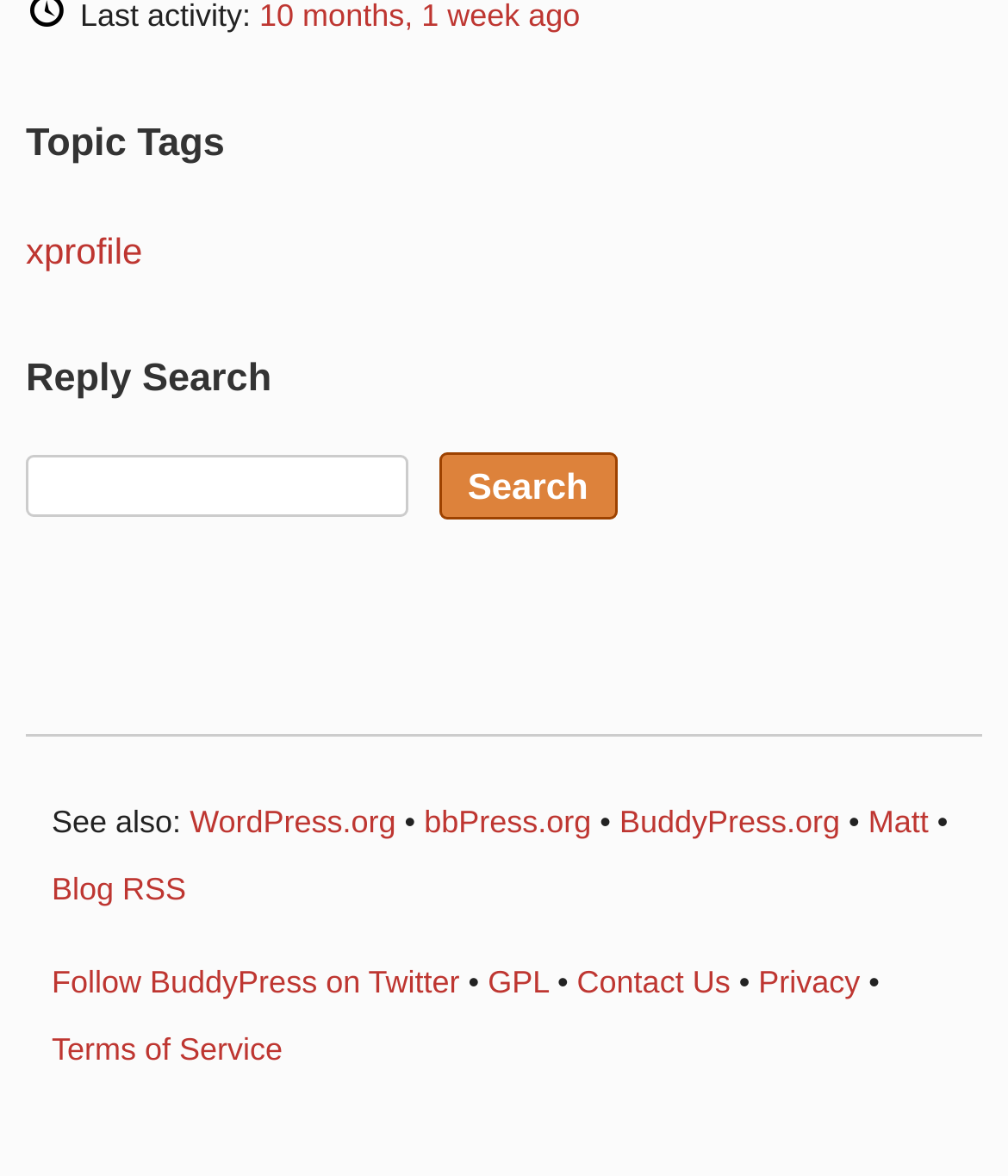Specify the bounding box coordinates of the element's area that should be clicked to execute the given instruction: "Go to WordPress.org". The coordinates should be four float numbers between 0 and 1, i.e., [left, top, right, bottom].

[0.188, 0.683, 0.393, 0.714]